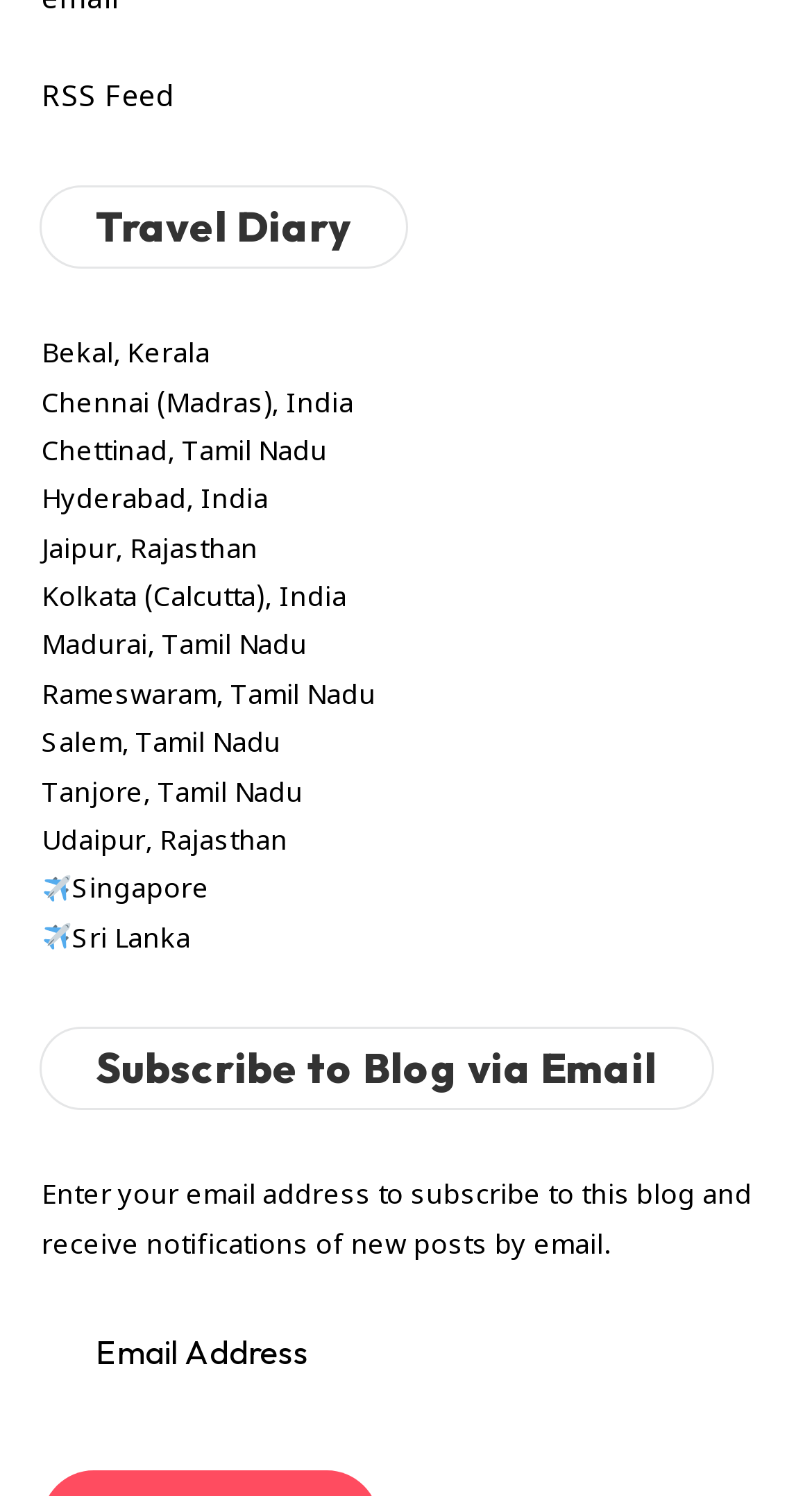Specify the bounding box coordinates of the region I need to click to perform the following instruction: "Check out Slot 777". The coordinates must be four float numbers in the range of 0 to 1, i.e., [left, top, right, bottom].

None